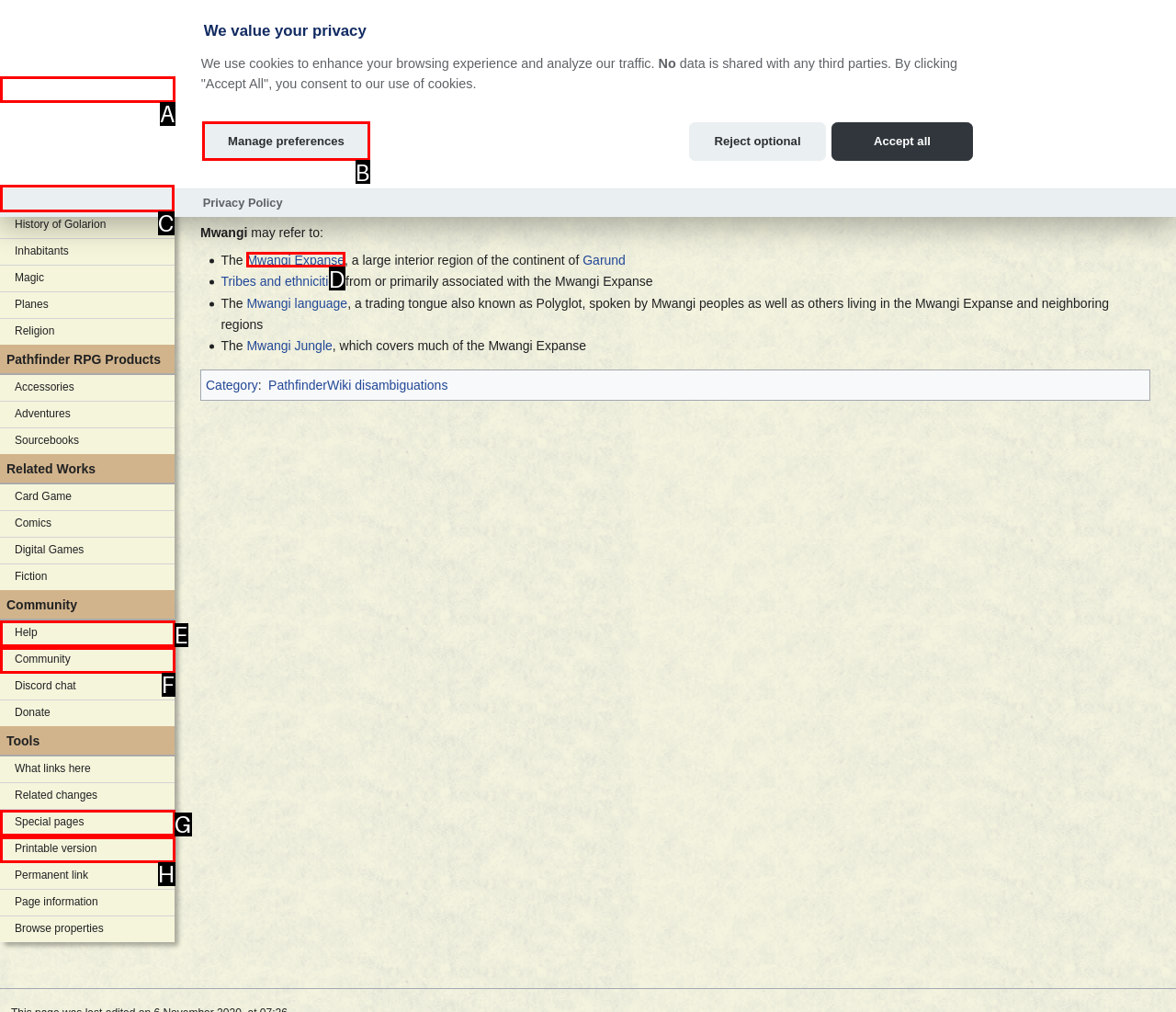Identify the correct choice to execute this task: Search for something
Respond with the letter corresponding to the right option from the available choices.

None